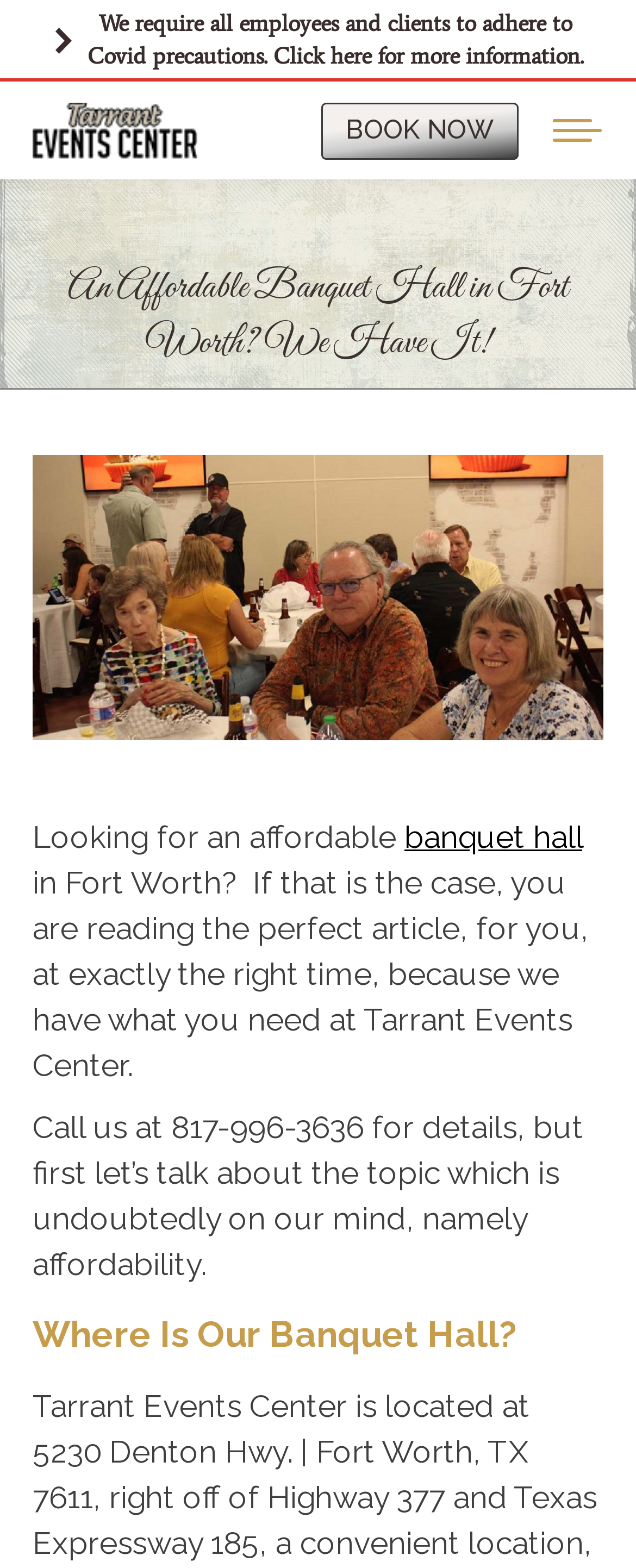Find the UI element described as: "aria-label="Mobile menu icon"" and predict its bounding box coordinates. Ensure the coordinates are four float numbers between 0 and 1, [left, top, right, bottom].

[0.867, 0.072, 0.949, 0.095]